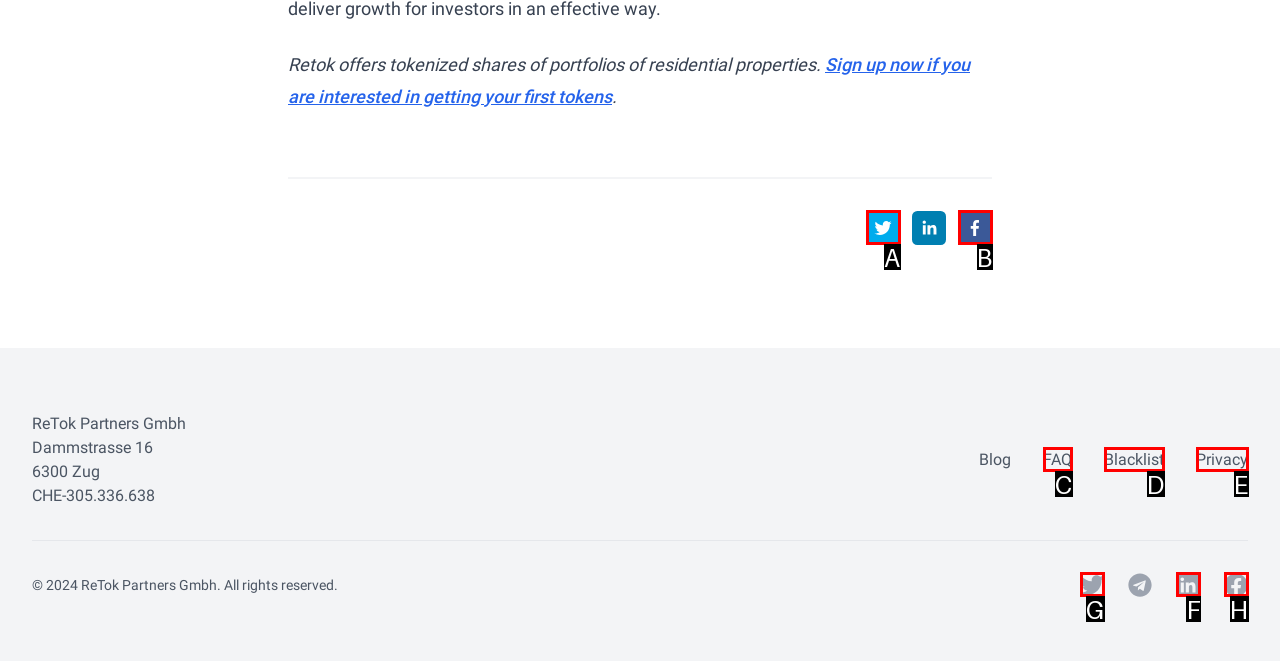Select the correct UI element to complete the task: Go to LinkedIn
Please provide the letter of the chosen option.

F